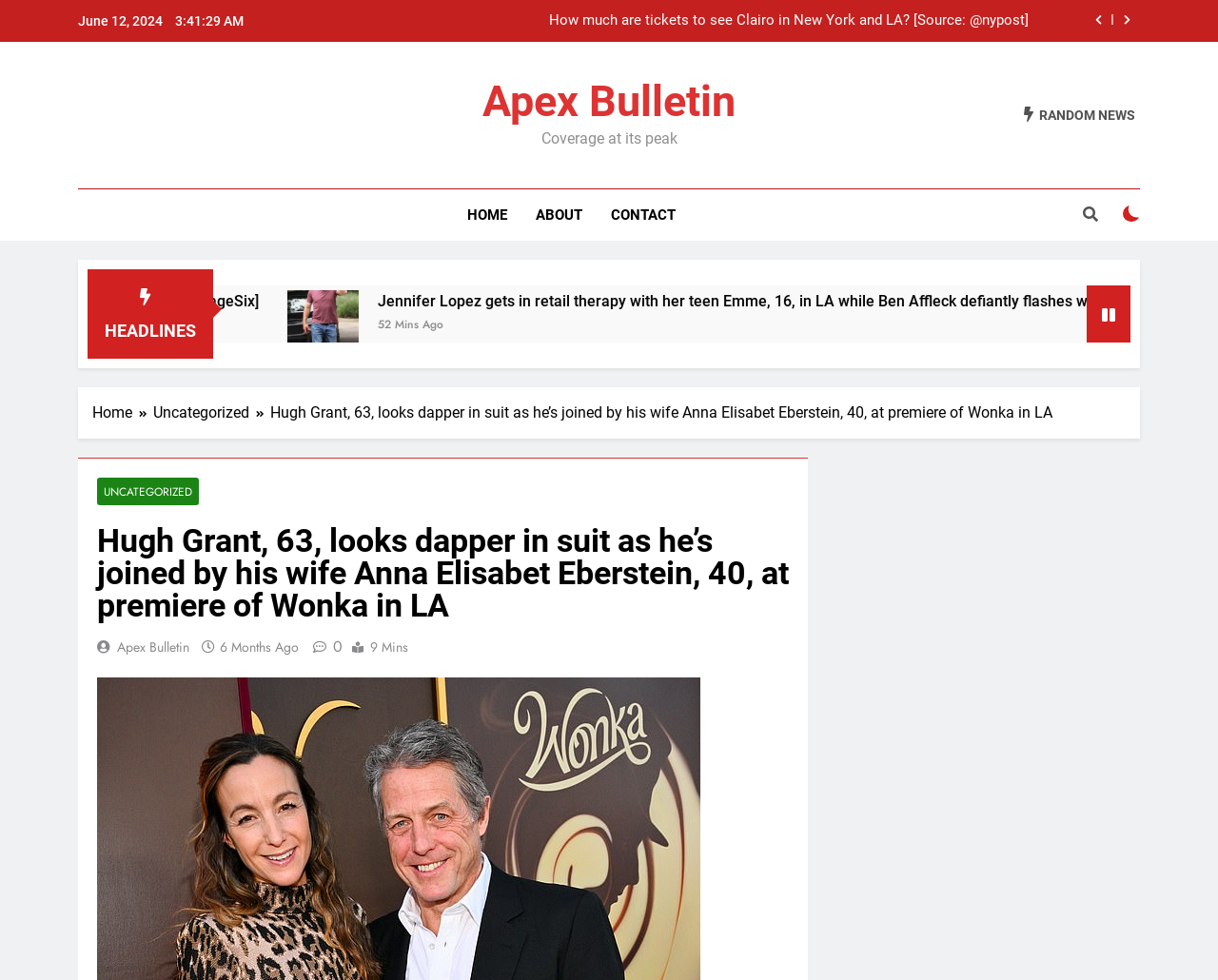Respond to the question below with a single word or phrase:
What is the date of the Wonka premiere in LA?

June 12, 2024